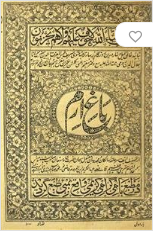Describe the image with as much detail as possible.

This image depicts the cover of the book titled "Masnavi Maulavi-e-Rum Daftar-3," which highlights the literary contributions of the esteemed poet Jalal al-Din Rumi. The intricate design features ornate floral patterns surrounding the central title, elegantly presented in stylized script. This edition, published in 1927, serves as an exploration of Rumi's profound Sufi philosophy, encapsulated in the Masnavi, a monumental work consisting of spiritual narratives and moral teachings. The book's cover, rich in detail and artistry, reflects the cultural heritage of Urdu literature, drawing attention to Rumi's lasting impact on poetry and mysticism.